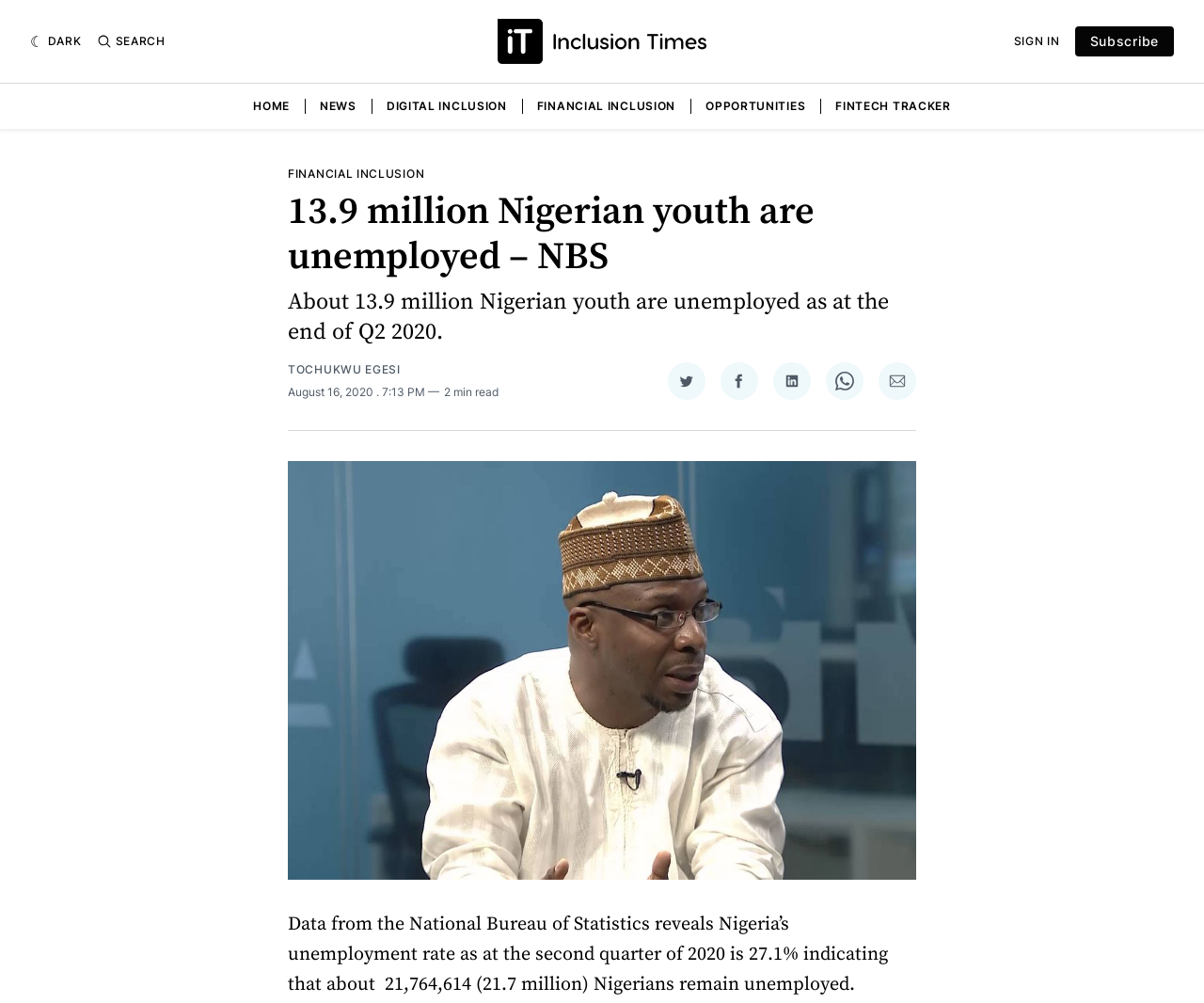What is the unemployment rate in Nigeria as of Q2 2020?
Give a single word or phrase answer based on the content of the image.

27.1%